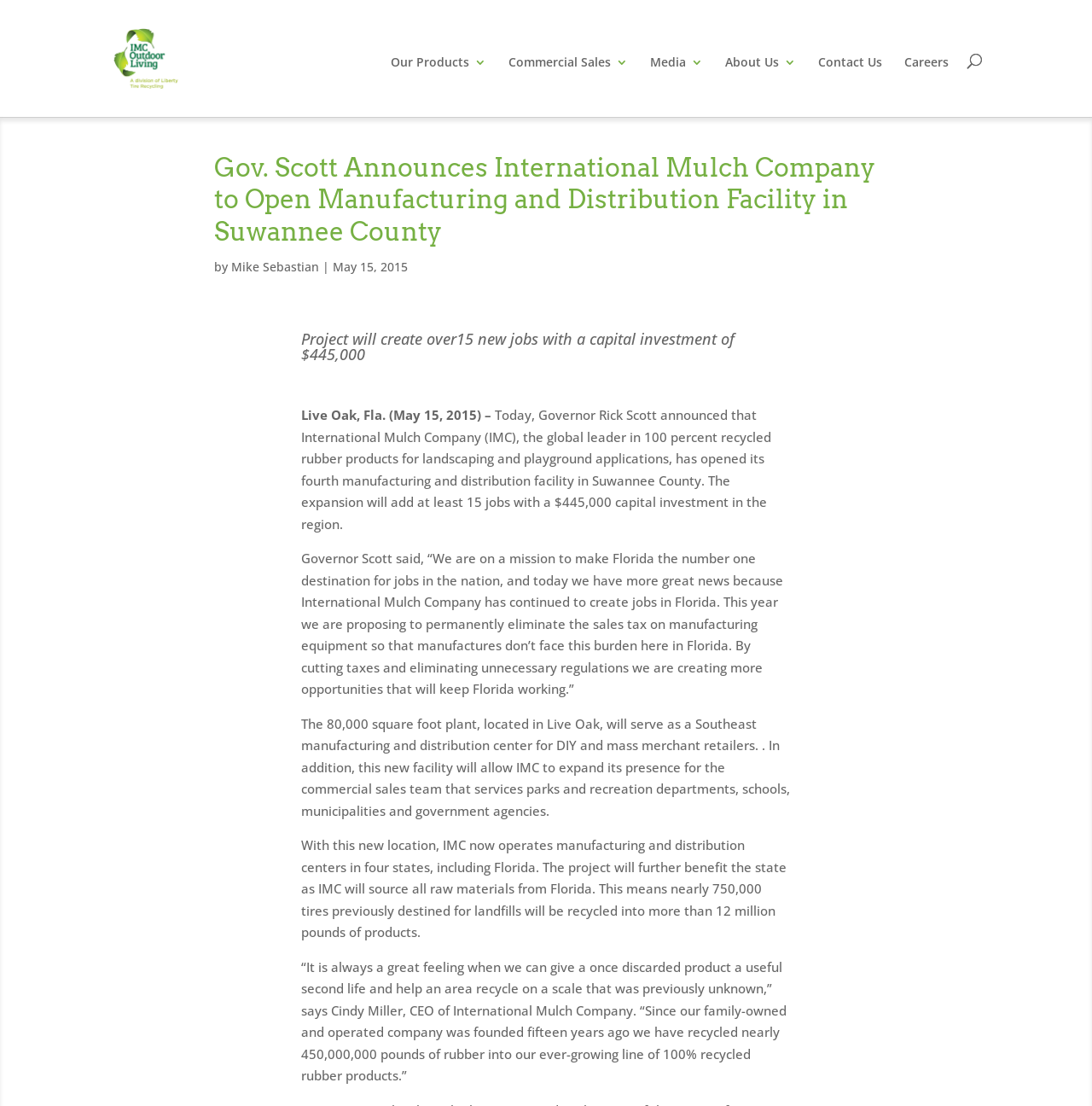How many jobs will be created with the capital investment of $445,000?
Please answer using one word or phrase, based on the screenshot.

at least 15